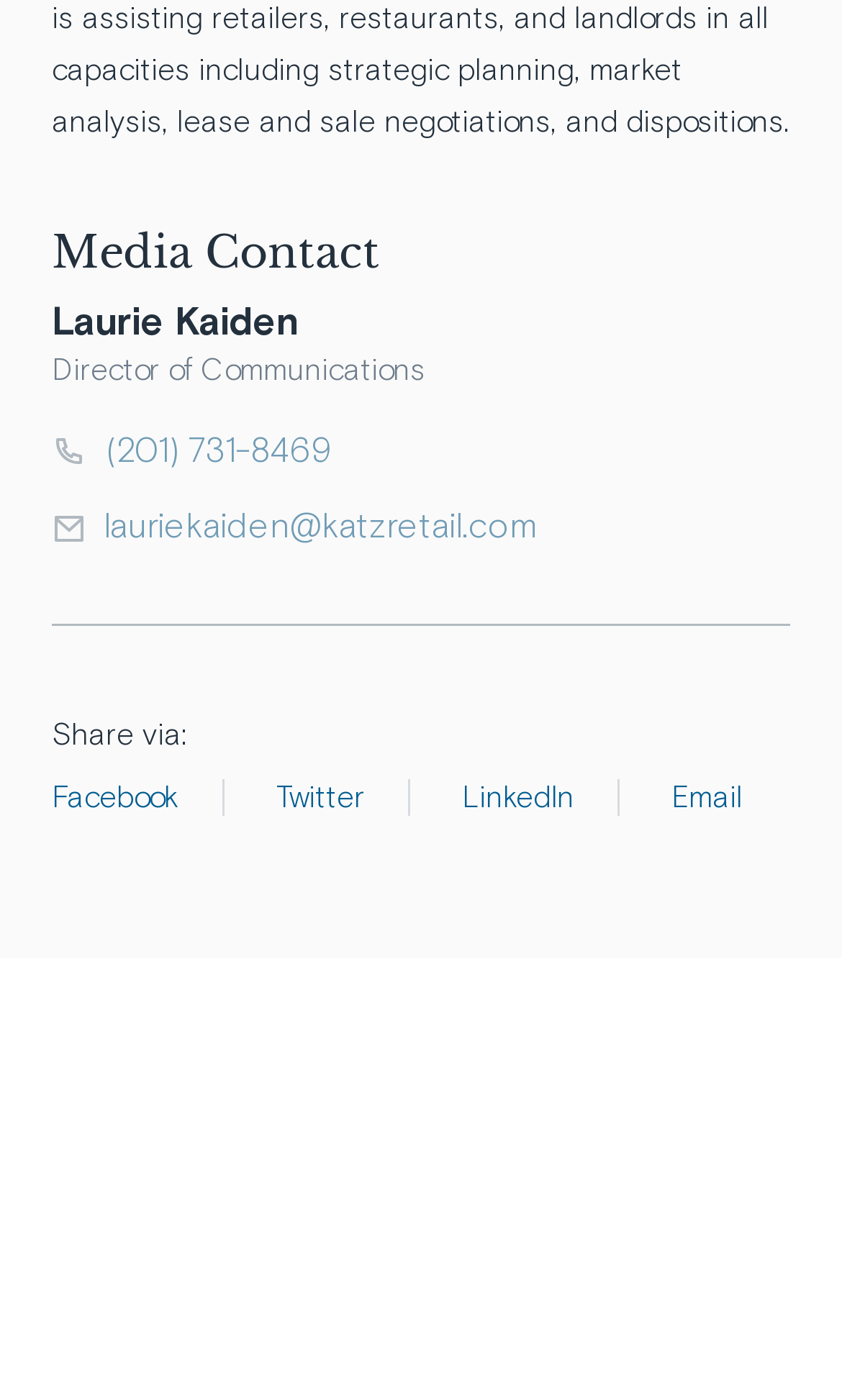What is the second social media platform available for sharing?
Please respond to the question with as much detail as possible.

I found the answer by looking at the links 'Facebook', 'Twitter', 'LinkedIn', and 'Email' which are below the StaticText element 'Share via:', indicating that Twitter is the second social media platform available for sharing.